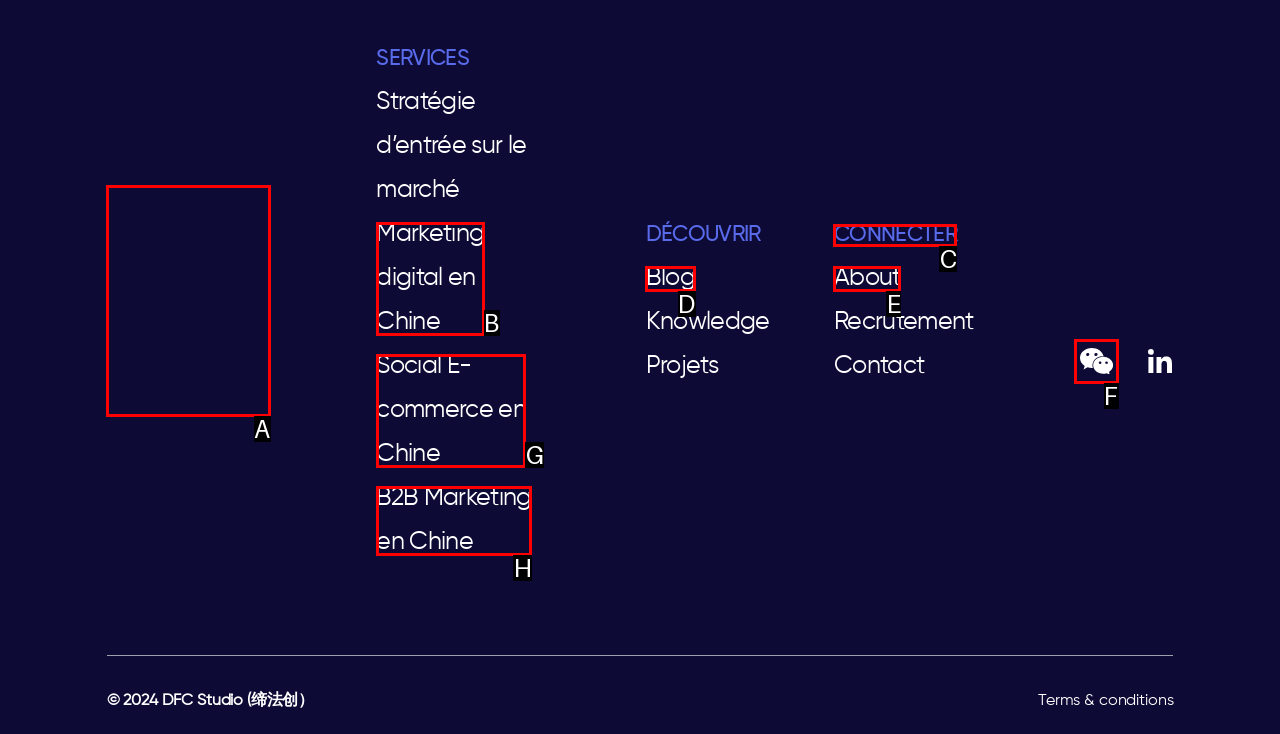Tell me which one HTML element I should click to complete the following task: Click on the logo Answer with the option's letter from the given choices directly.

A